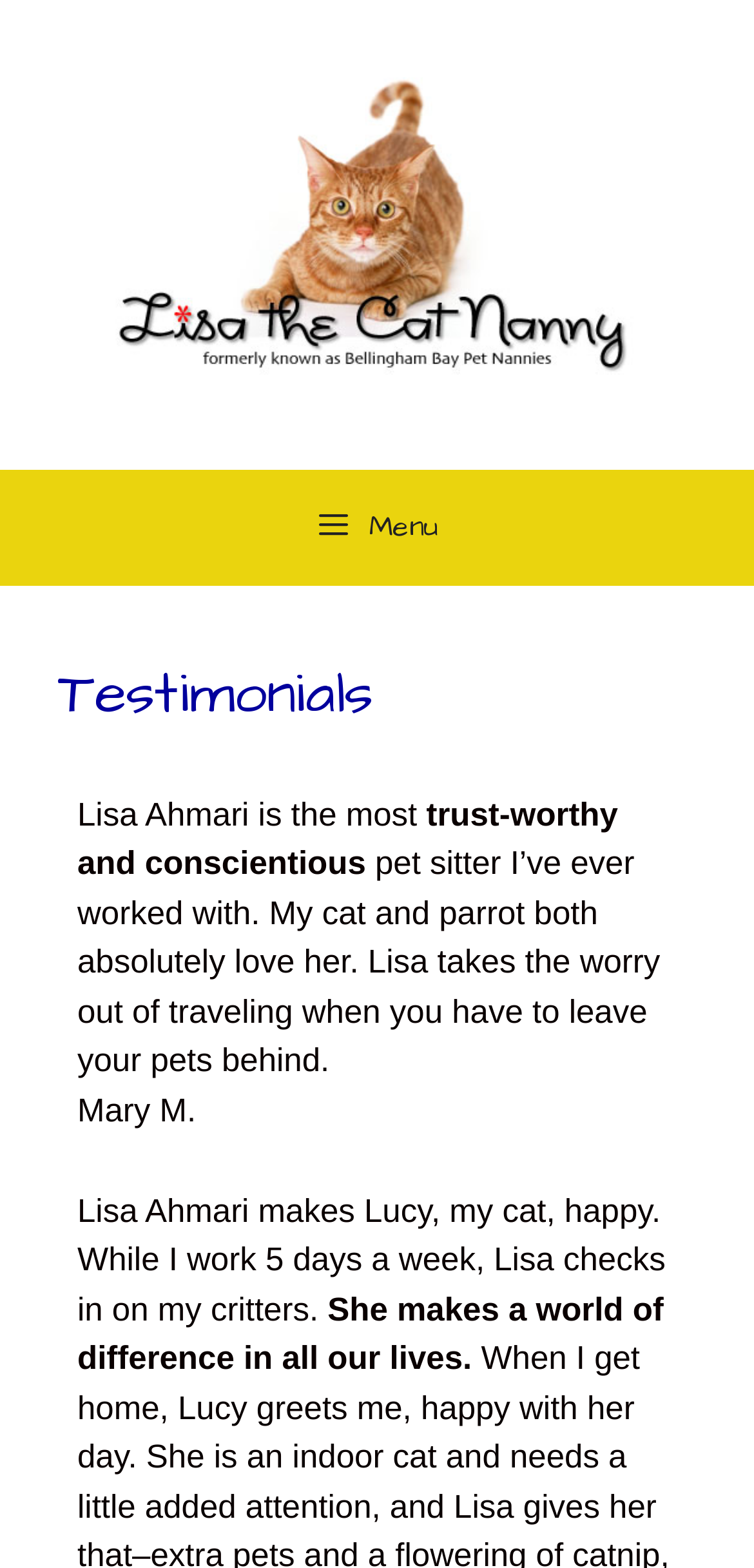What is the profession of Lisa Ahmari?
Using the information from the image, give a concise answer in one word or a short phrase.

Pet sitter